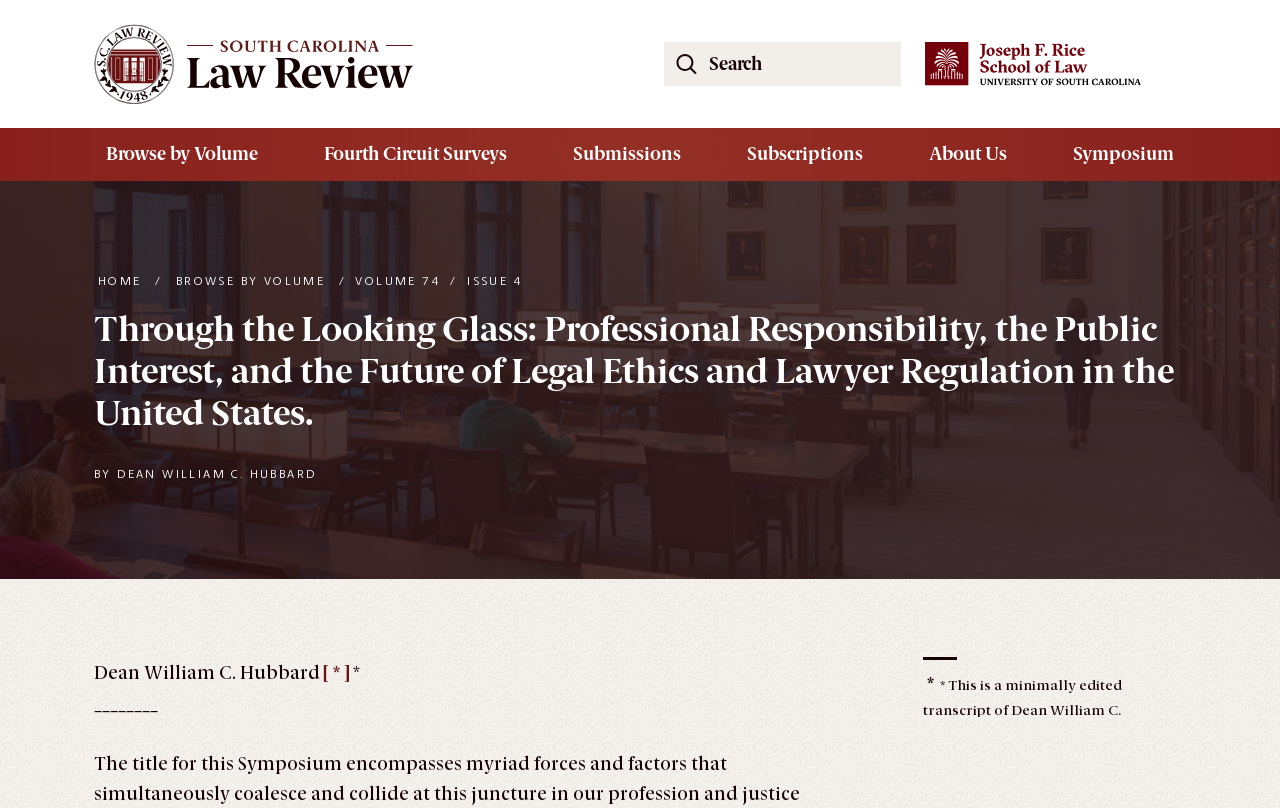What is the date of the symposium?
Give a single word or phrase as your answer by examining the image.

March 17, 2023